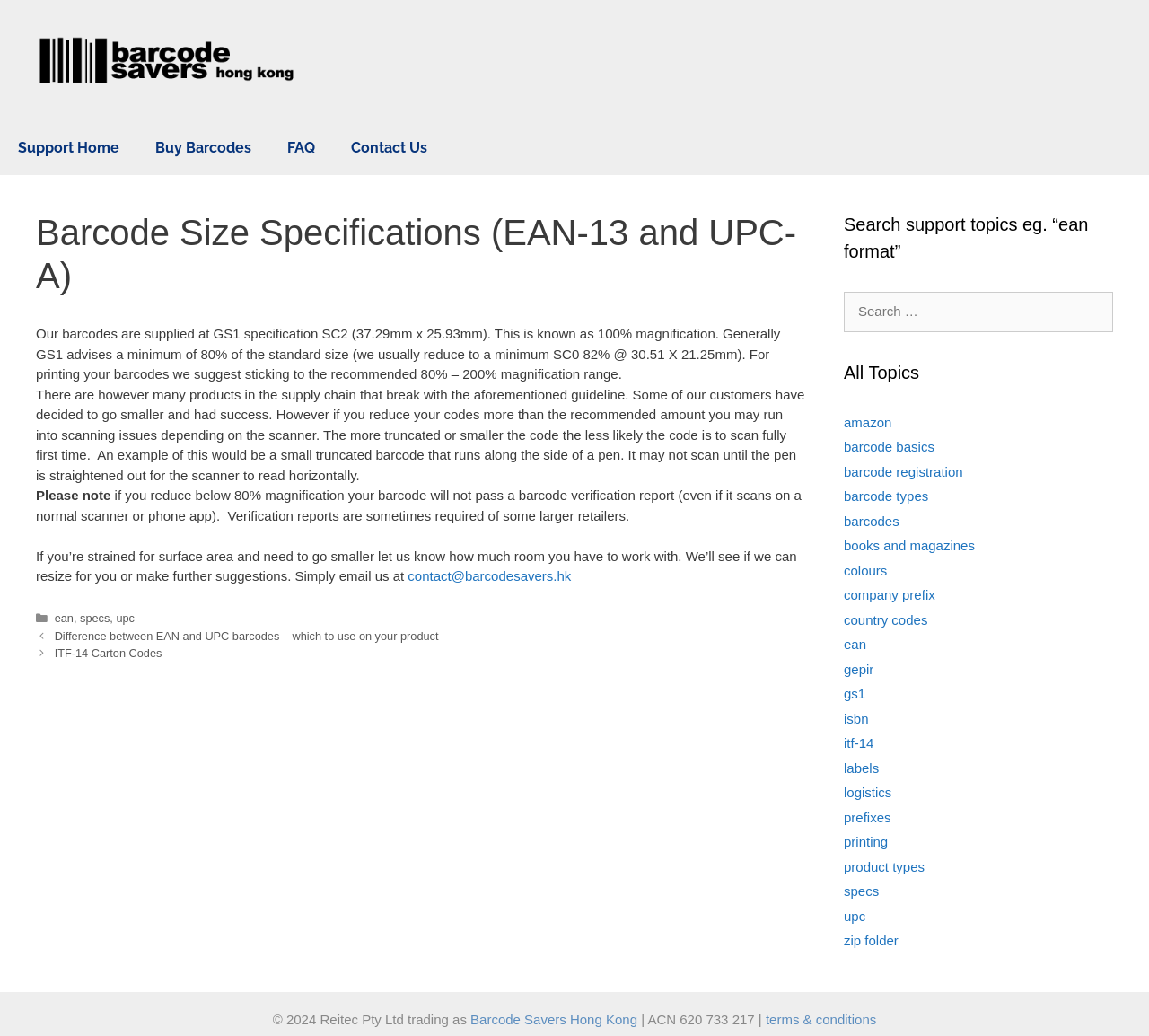Using the description "Barcode Savers Hong Kong", locate and provide the bounding box of the UI element.

[0.409, 0.977, 0.555, 0.991]